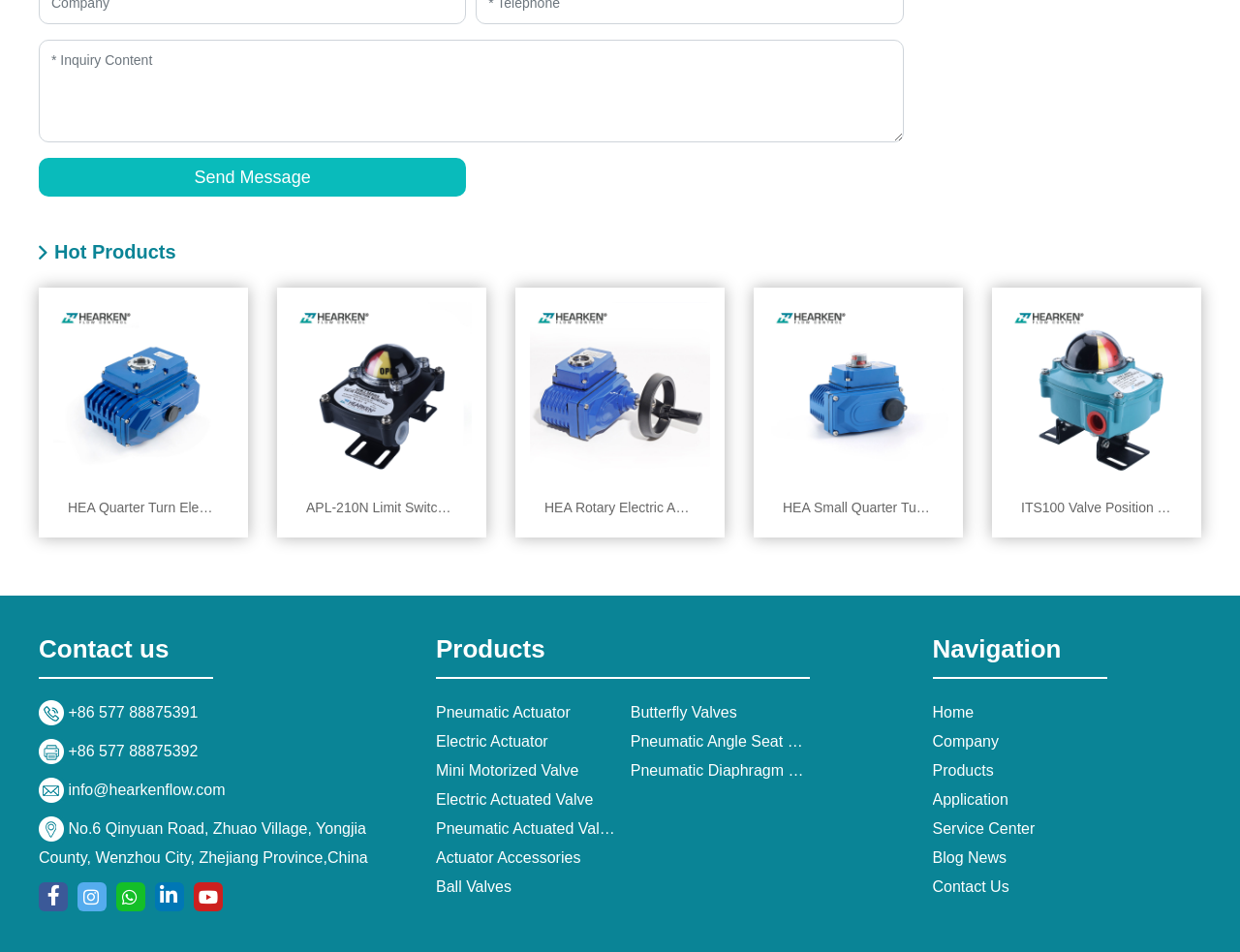Can you determine the bounding box coordinates of the area that needs to be clicked to fulfill the following instruction: "Contact us via phone number +86 577 88875391"?

[0.055, 0.739, 0.16, 0.757]